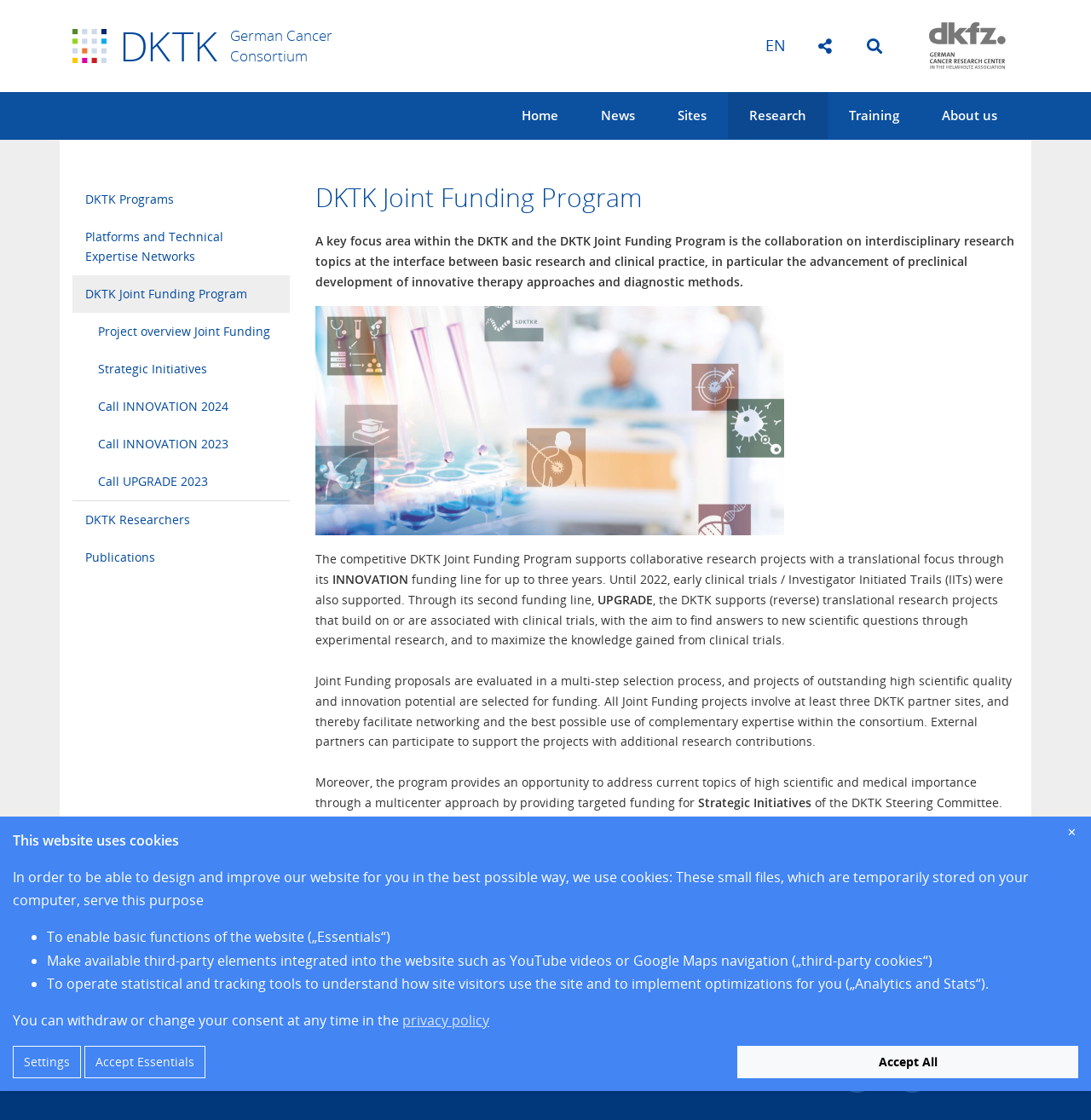How many funding lines are mentioned?
Refer to the image and provide a detailed answer to the question.

The two funding lines mentioned are INNOVATION and UPGRADE, which are described in the text as supporting collaborative research projects with a translational focus and (reverse) translational research projects, respectively.